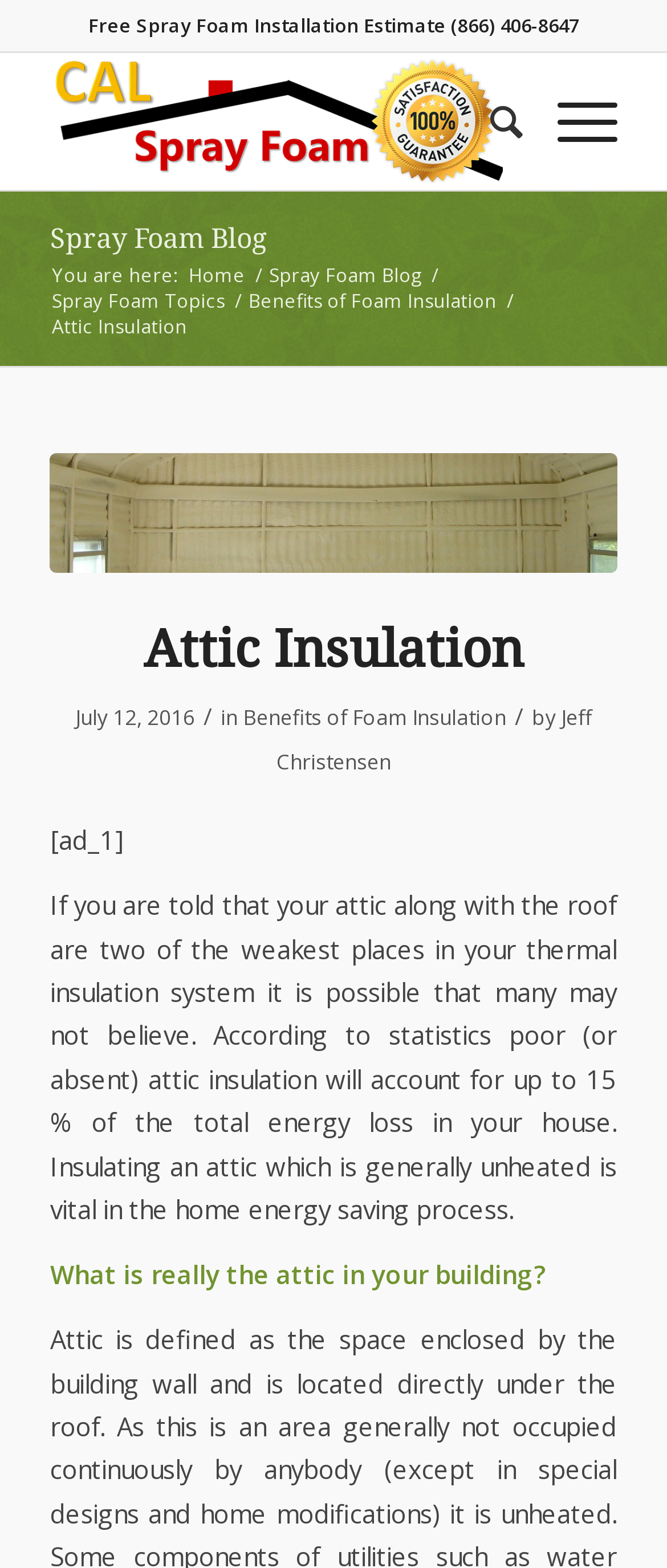Create an in-depth description of the webpage, covering main sections.

The webpage is about attic insulation, with a focus on the importance of proper insulation in reducing energy loss. At the top of the page, there is a header section with a phone number and a link to request a free spray foam installation estimate. Below this, there is a navigation menu with links to "Search", "Menu", and other pages.

On the left side of the page, there is a section with links to related topics, including "Spray Foam Blog", "Spray Foam Topics", and "Benefits of Foam Insulation". Next to this section, there is a breadcrumb trail showing the current page's location within the website.

The main content of the page is divided into two sections. The first section has a heading "Attic Insulation" and includes a date and author information. Below this, there is a paragraph of text discussing the importance of attic insulation in reducing energy loss. The second section appears to be an advertisement, marked as "[ad_1]".

Further down the page, there is another section of text that asks "What is really the attic in your building?" This section is likely the beginning of a longer article or blog post about attic insulation. Throughout the page, there are several images, including a logo for "CAL Spray Foam" and an image related to attic insulation.